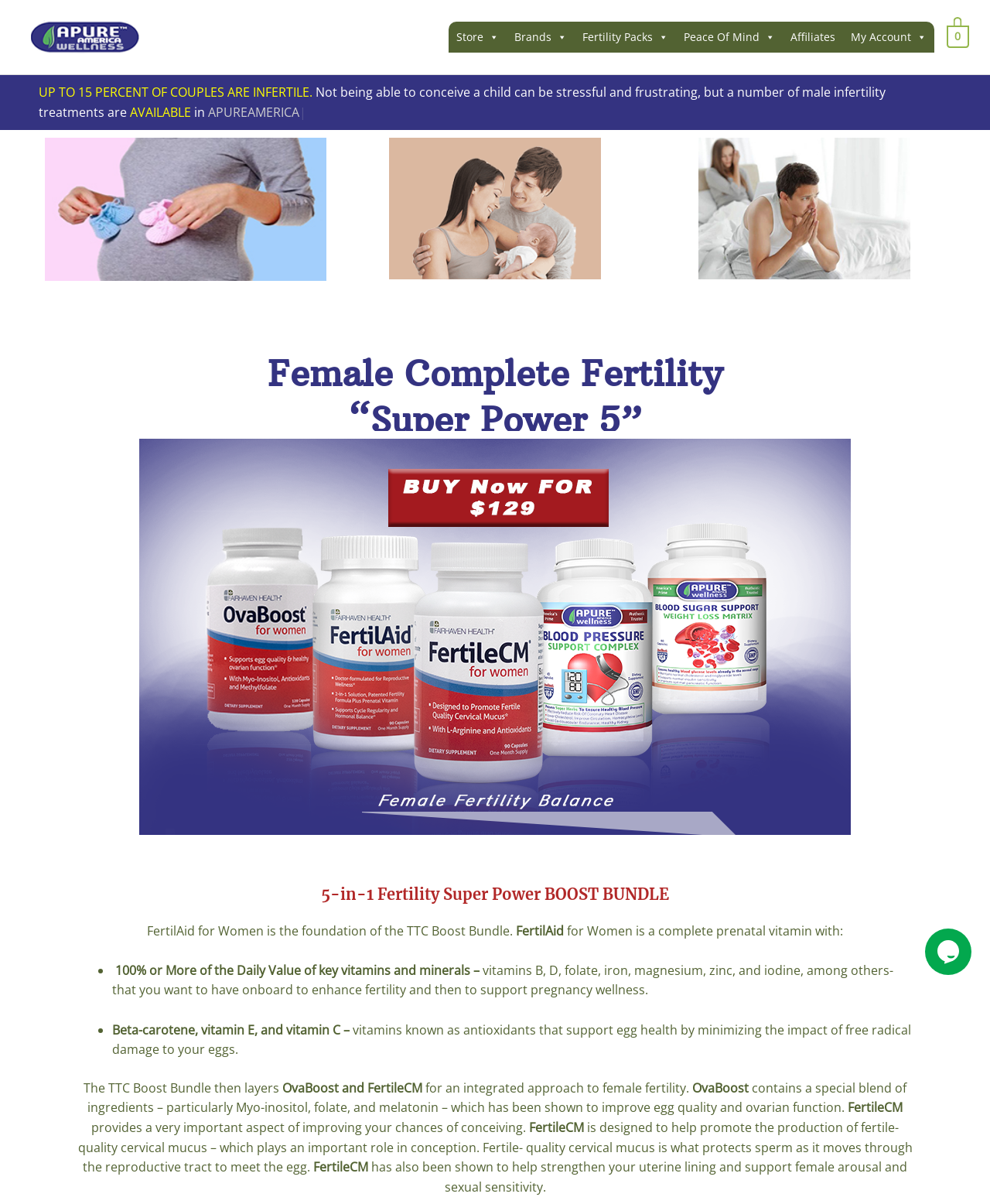Locate the bounding box coordinates of the element to click to perform the following action: 'Click on the 'My Account' link'. The coordinates should be given as four float values between 0 and 1, in the form of [left, top, right, bottom].

[0.852, 0.018, 0.944, 0.044]